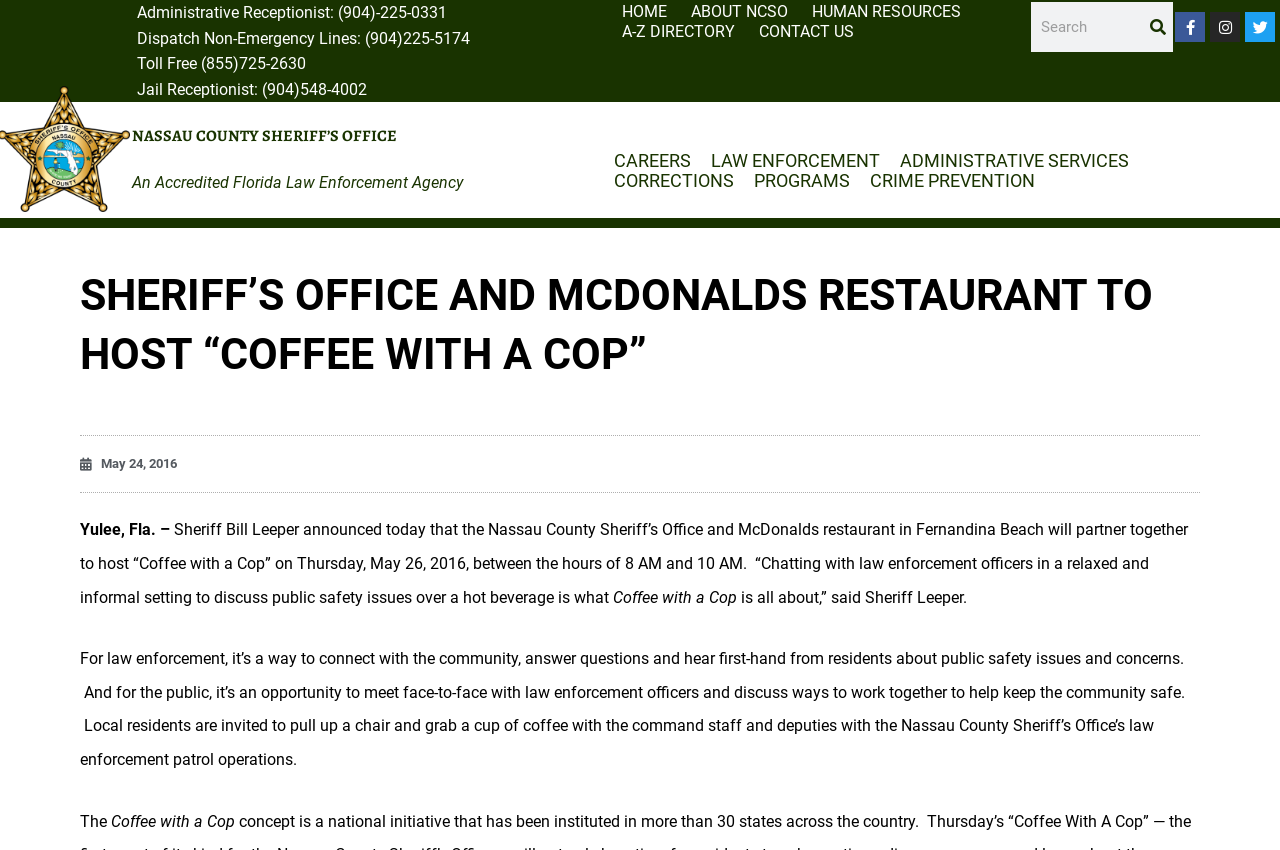Can you show the bounding box coordinates of the region to click on to complete the task described in the instruction: "Call the administrative receptionist"?

[0.107, 0.004, 0.264, 0.026]